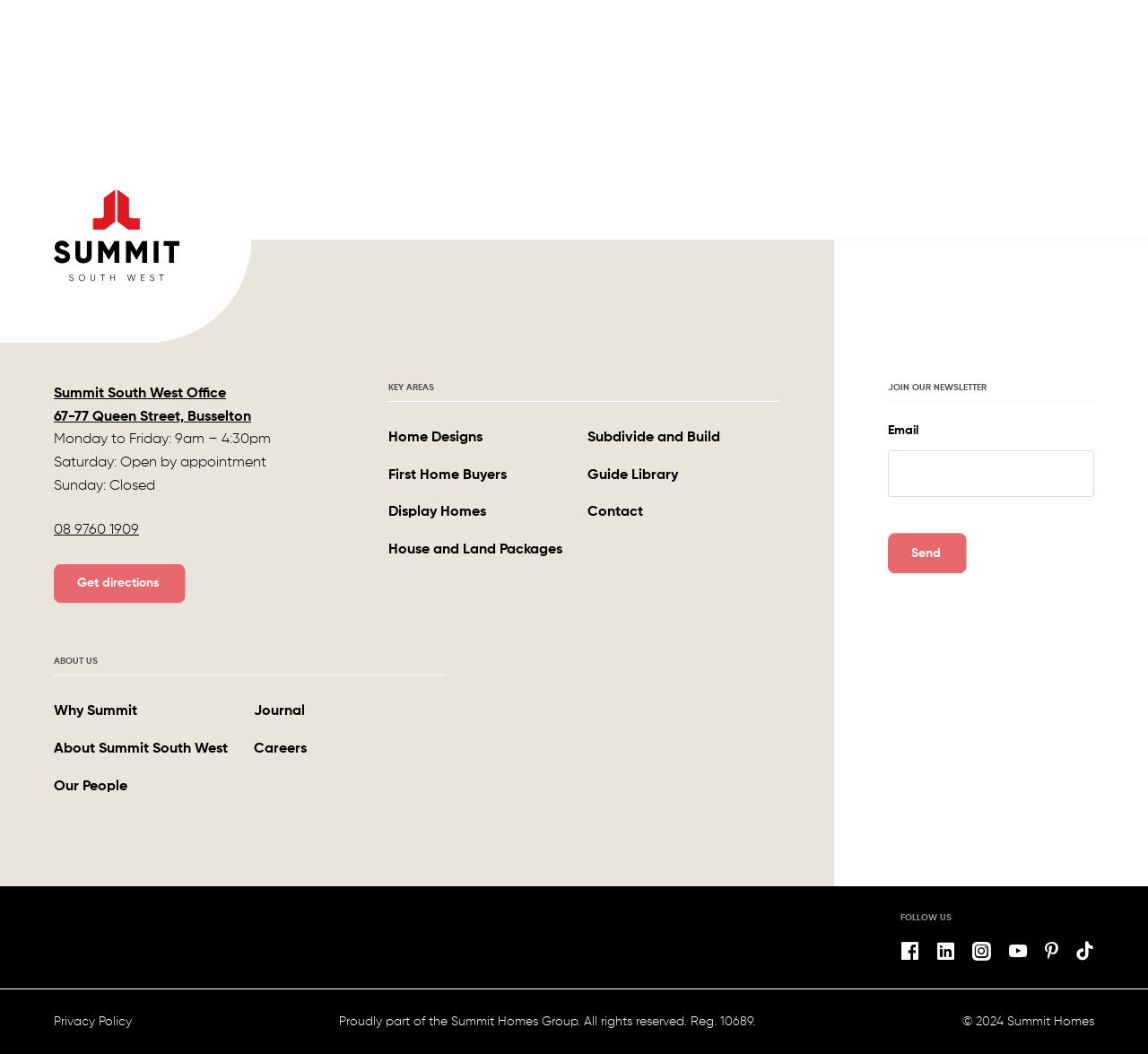Please mark the clickable region by giving the bounding box coordinates needed to complete this instruction: "Subscribe to the newsletter".

[0.773, 0.506, 0.842, 0.544]